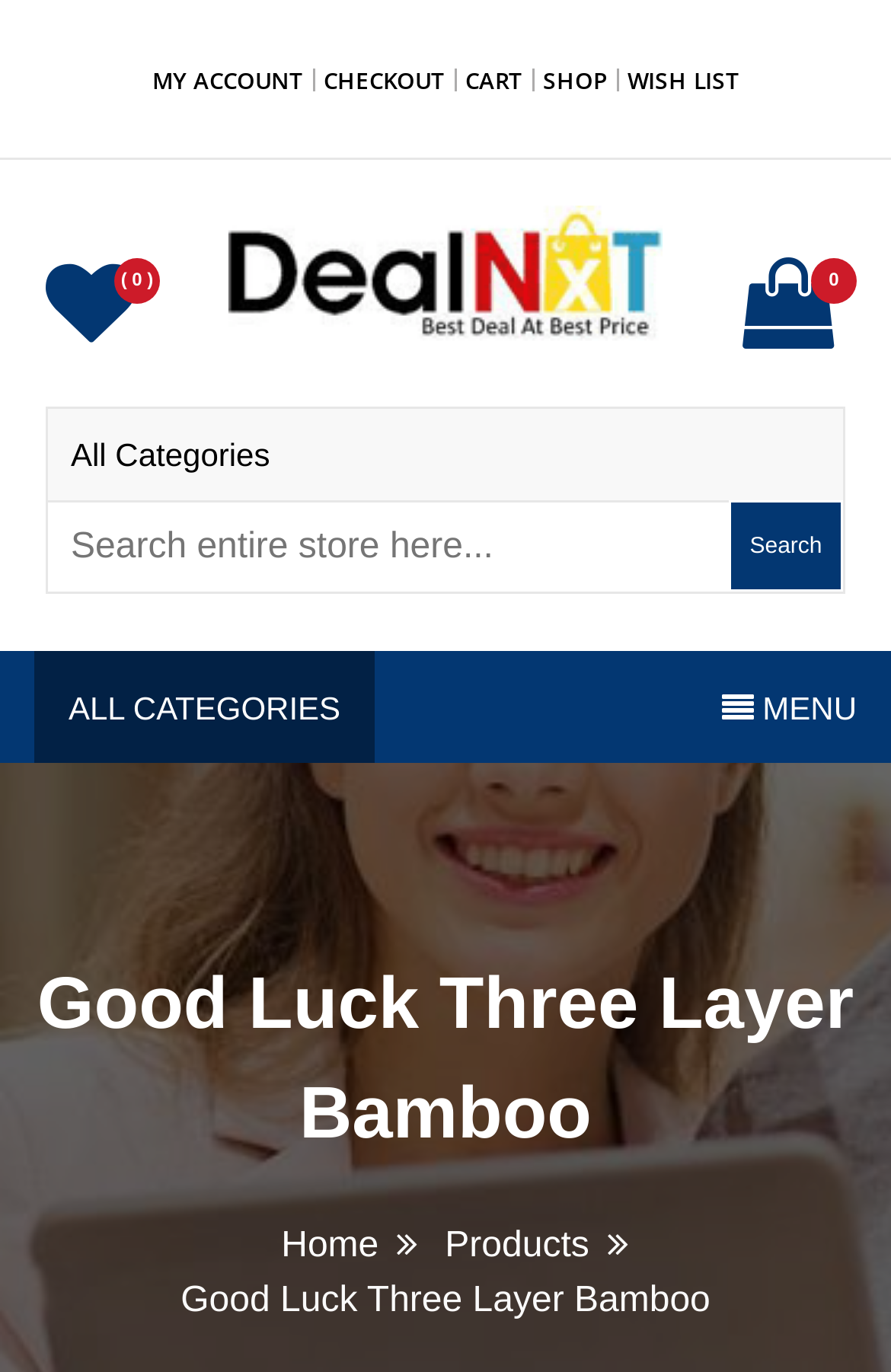What is the name of the plant?
Based on the image, give a concise answer in the form of a single word or short phrase.

Three Layer Lucky Bamboo